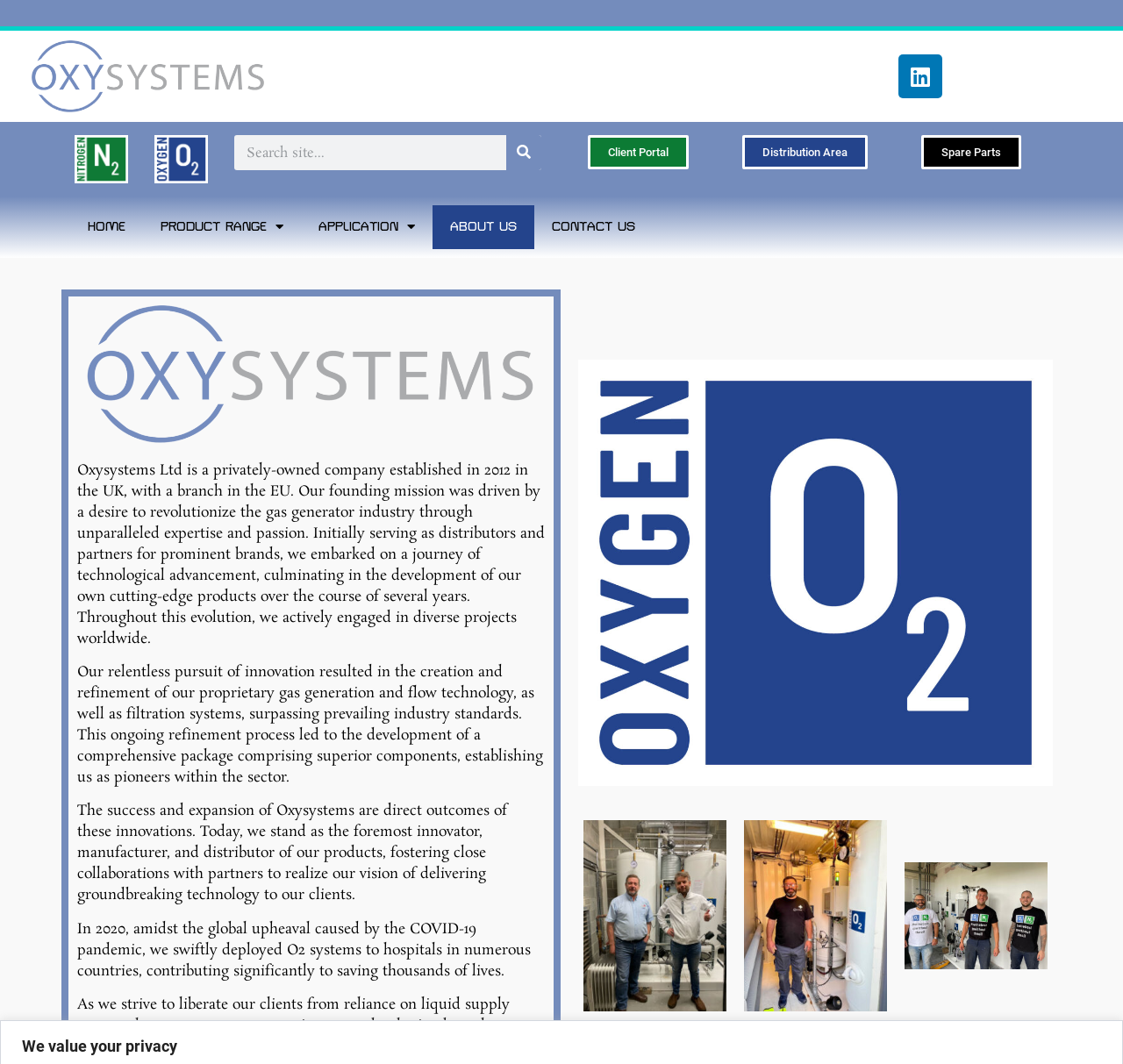Based on what you see in the screenshot, provide a thorough answer to this question: What is the industry that Oxysystems is primarily involved in?

The industry is mentioned in the StaticText with ID 271, which states that Oxysystems is a company that revolutionized the gas generator industry. Additionally, the images with IDs 260 and 261, which depict Nitrogen Booster and O2 - Oxygen, respectively, further support this conclusion.